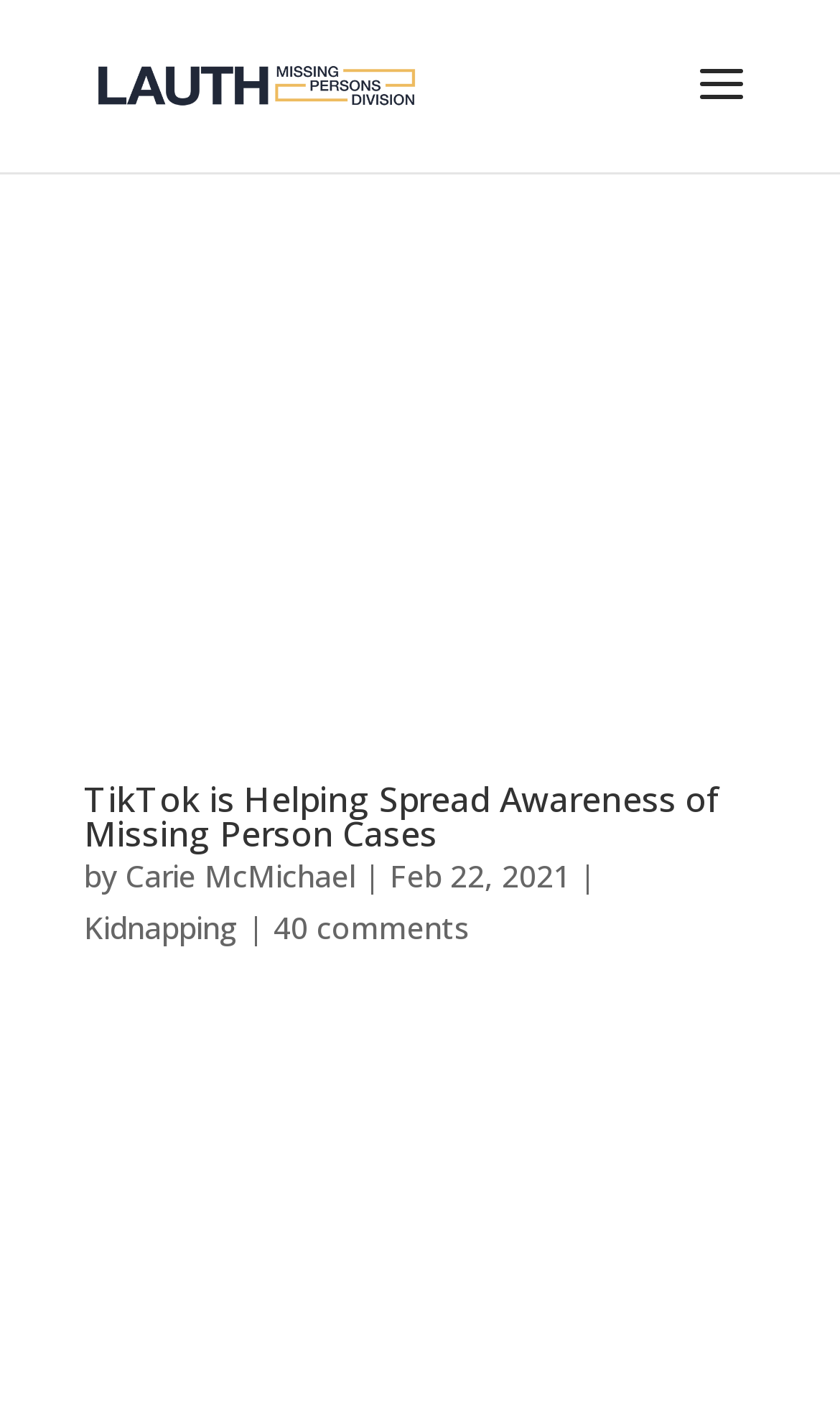What is one of the categories of the article?
Use the image to give a comprehensive and detailed response to the question.

One of the categories of the article can be identified by looking at the link 'Kidnapping' which is located below the article's content, suggesting that the article is related to the topic of kidnapping.